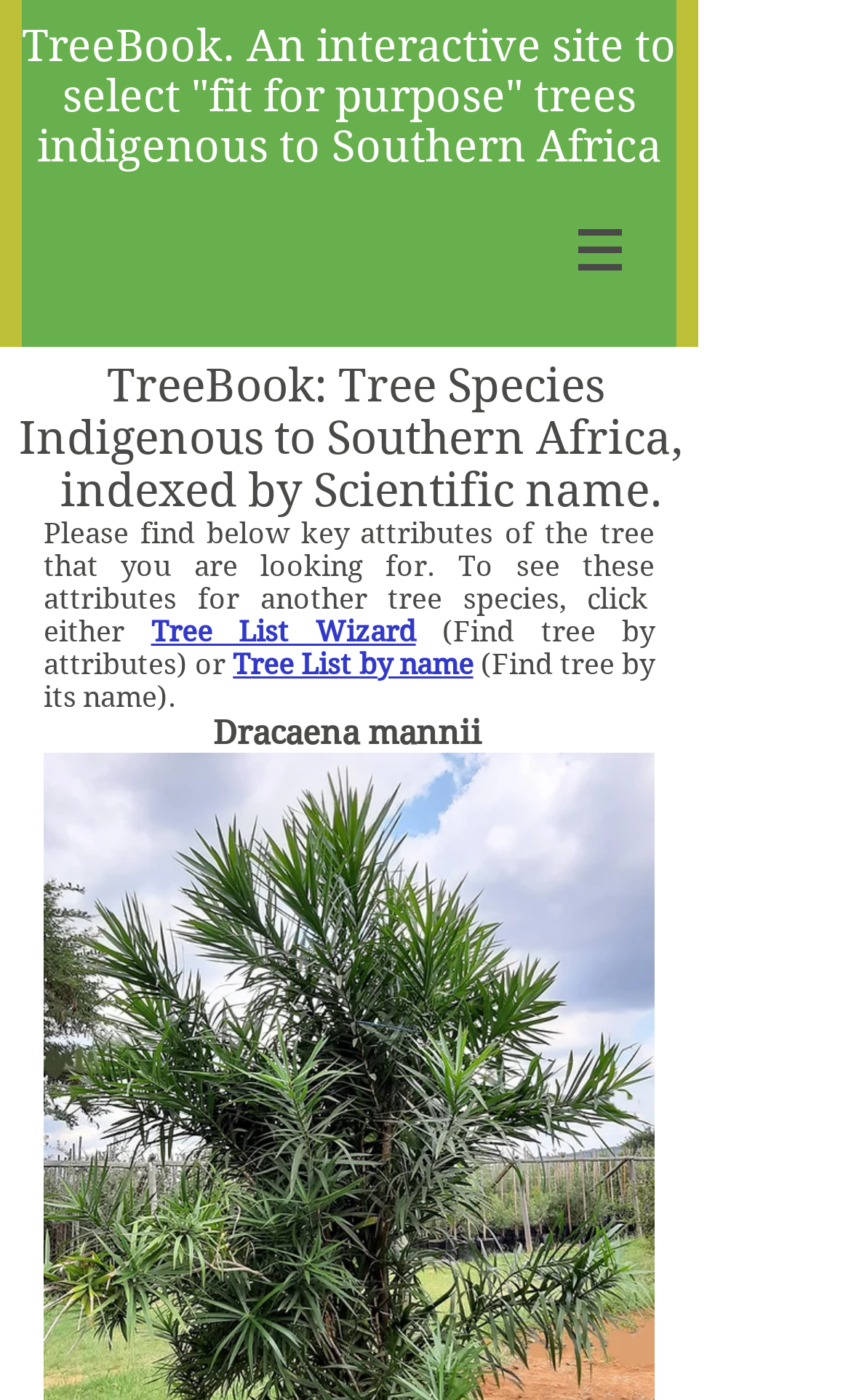How can I find another tree species?
Please provide a detailed and comprehensive answer to the question.

I found the answer by reading the static text element that says 'To see these attributes for another tree species, click either (Find tree by attributes) or (Find tree by its name).' and then looking at the link elements nearby.